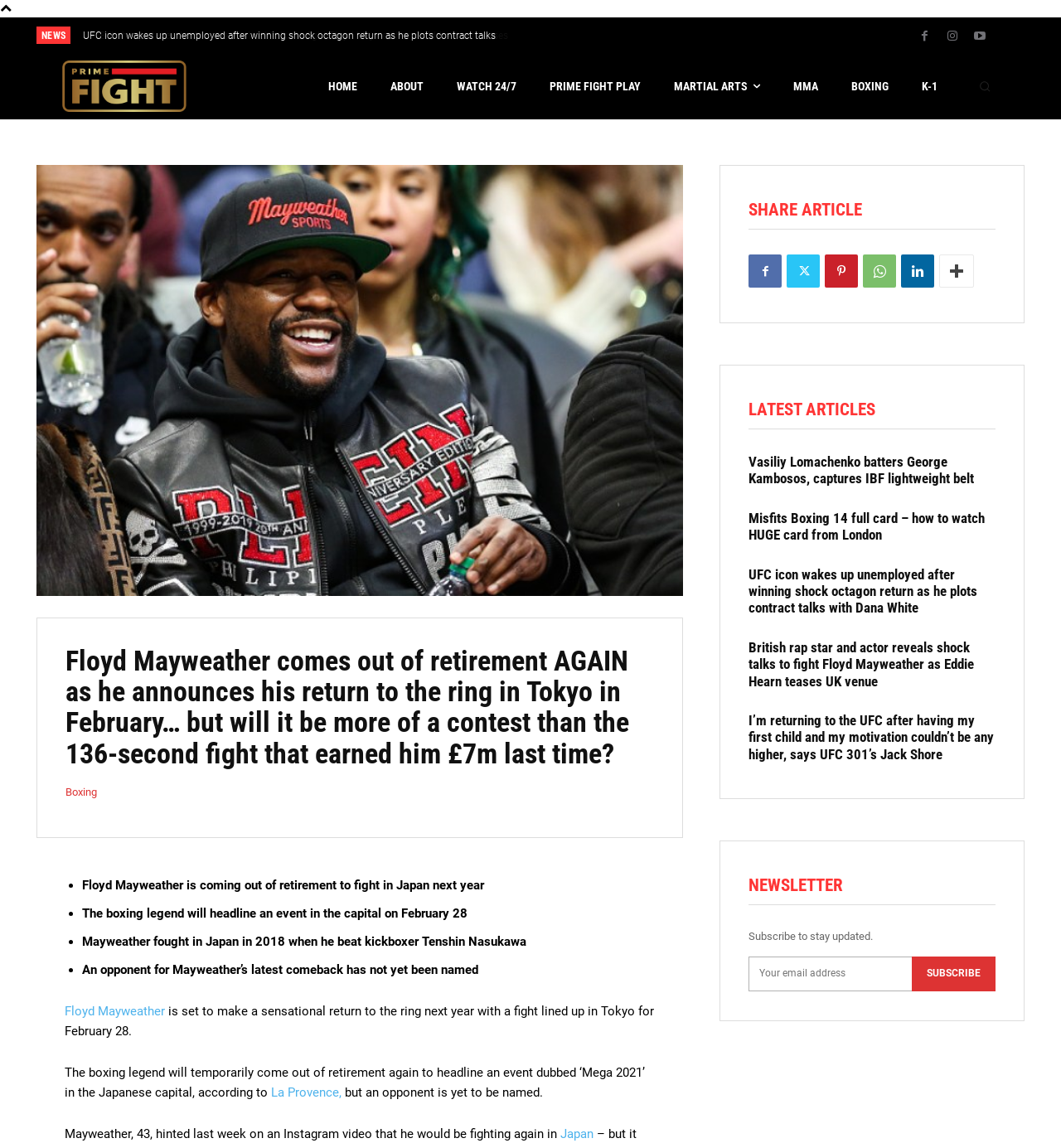How many social media links are available?
Could you please answer the question thoroughly and with as much detail as possible?

There are 6 social media links available, namely '', '', '', '', '', and '', which can be found under the 'SHARE ARTICLE' section.